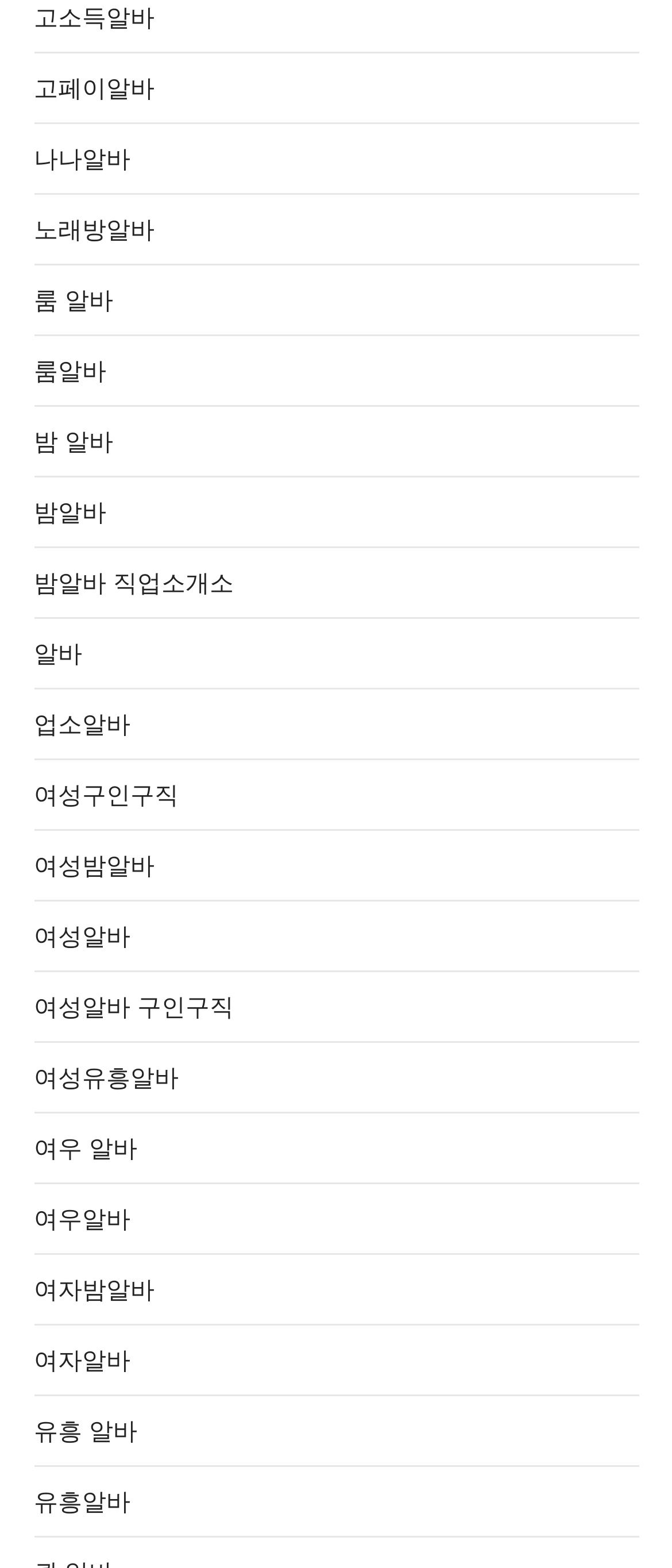Are there any links related to women?
Use the image to answer the question with a single word or phrase.

Yes